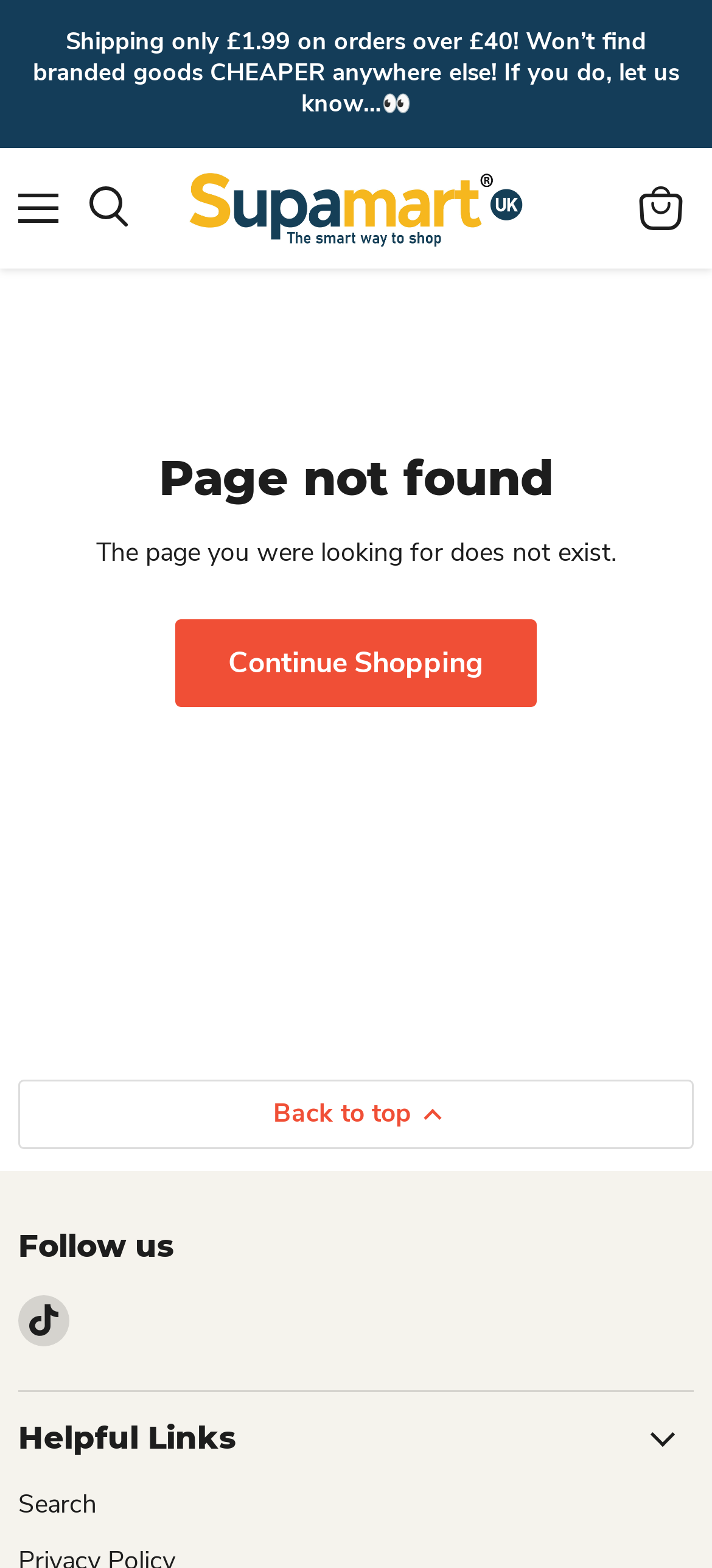Offer a detailed account of what is visible on the webpage.

This webpage appears to be an error page, specifically a 404 Not Found page, for Supamart UK Limited. At the top of the page, there is a promotional message stating "Shipping only £1.99 on orders over £40! Won’t find branded goods CHEAPER anywhere else! If you do, let us know…👀". Below this message, there are two buttons, "Menu" and "Search", positioned side by side. 

To the right of these buttons, there is a layout table with a link inside. Further to the right, there is a "View cart" link accompanied by a small image. 

The main content of the page is a header section with a heading that reads "Page not found". Below this, there is a paragraph of text stating "The page you were looking for does not exist." A "Continue Shopping" link is positioned below this text.

At the bottom of the page, there is a "Back to top" button. Below this, there are two sections: "Follow us" and "Helpful Links". The "Follow us" section contains a link to find the company on TikTok, accompanied by a small image. The "Helpful Links" section contains a "Search" link.